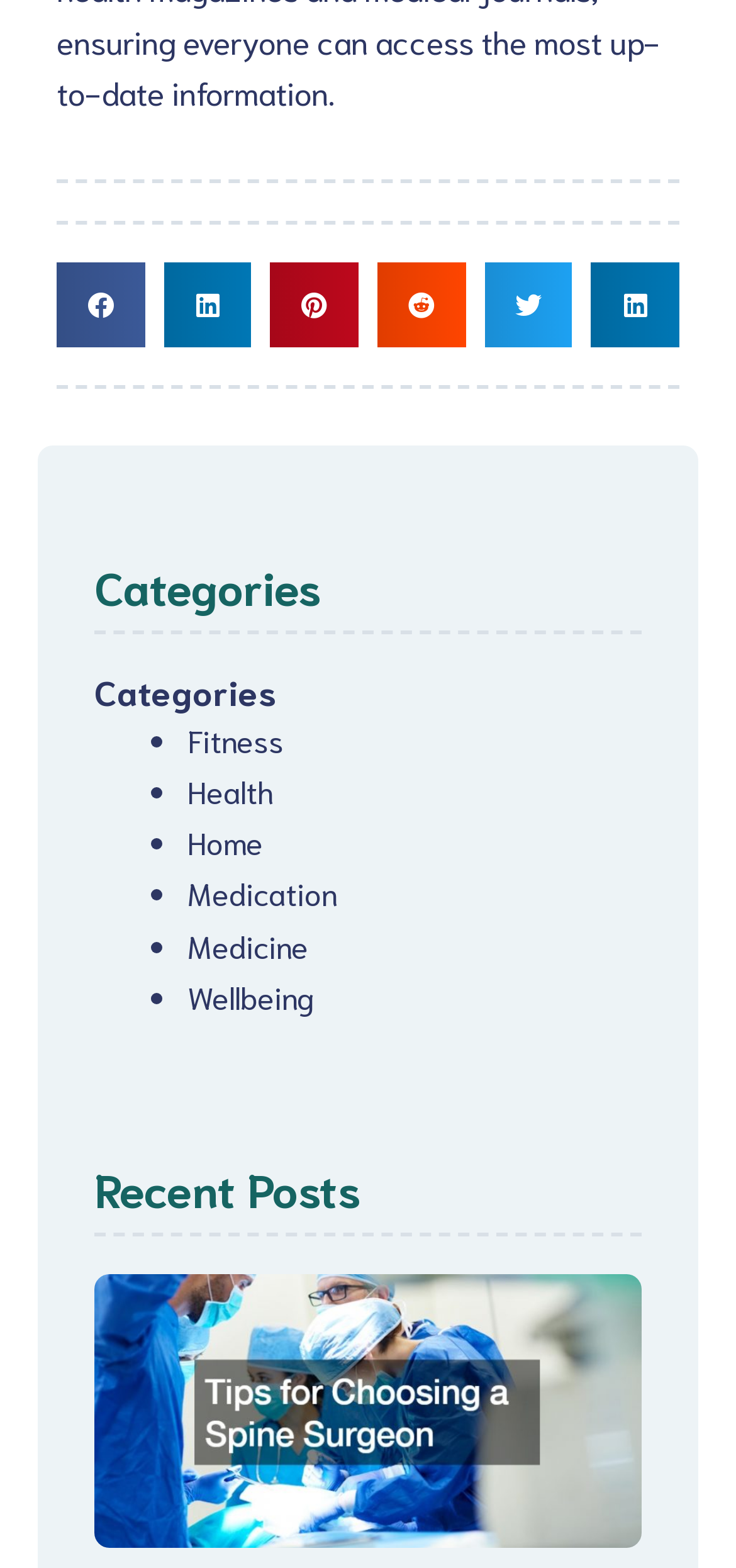Identify the bounding box for the described UI element. Provide the coordinates in (top-left x, top-left y, bottom-right x, bottom-right y) format with values ranging from 0 to 1: Medequate Global

None